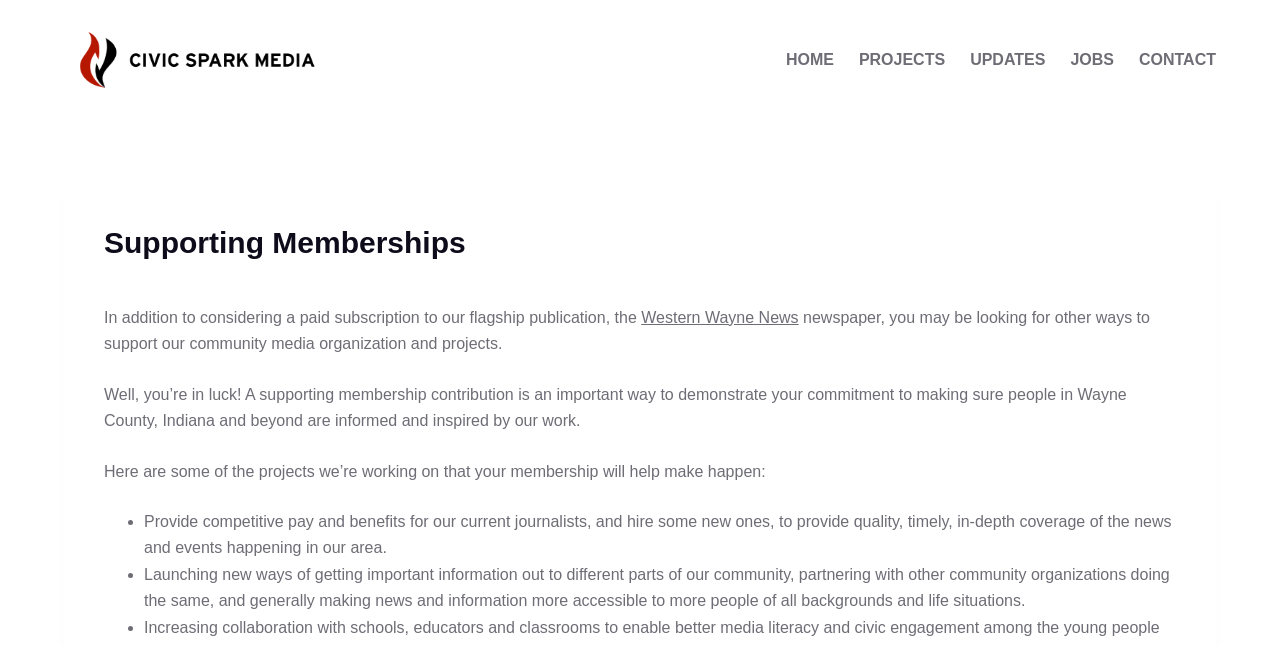Highlight the bounding box coordinates of the element that should be clicked to carry out the following instruction: "Go to the 'HOME' page". The coordinates must be given as four float numbers ranging from 0 to 1, i.e., [left, top, right, bottom].

[0.614, 0.0, 0.661, 0.186]